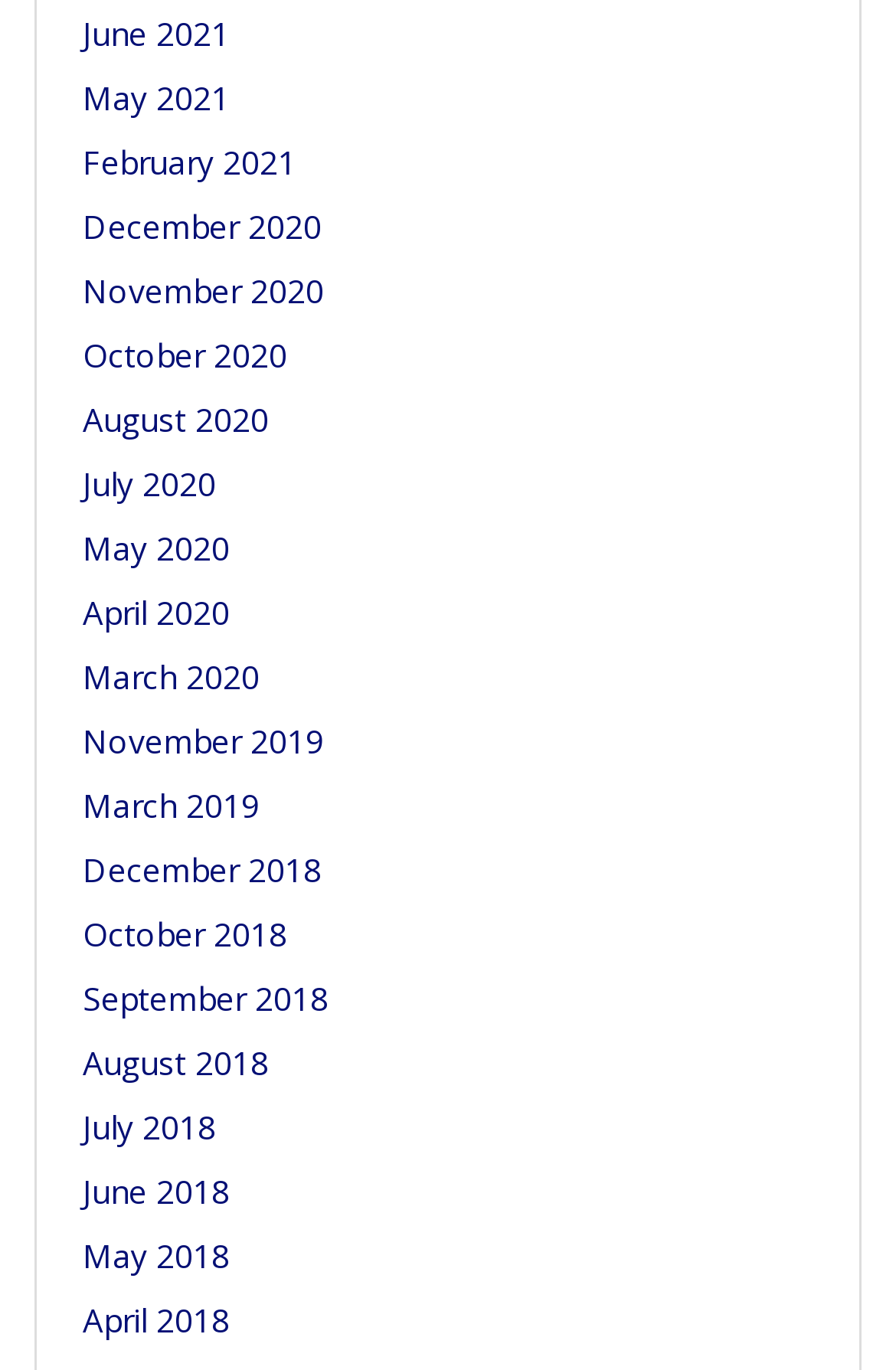Please provide a brief answer to the question using only one word or phrase: 
How many links are available on this webpage?

312